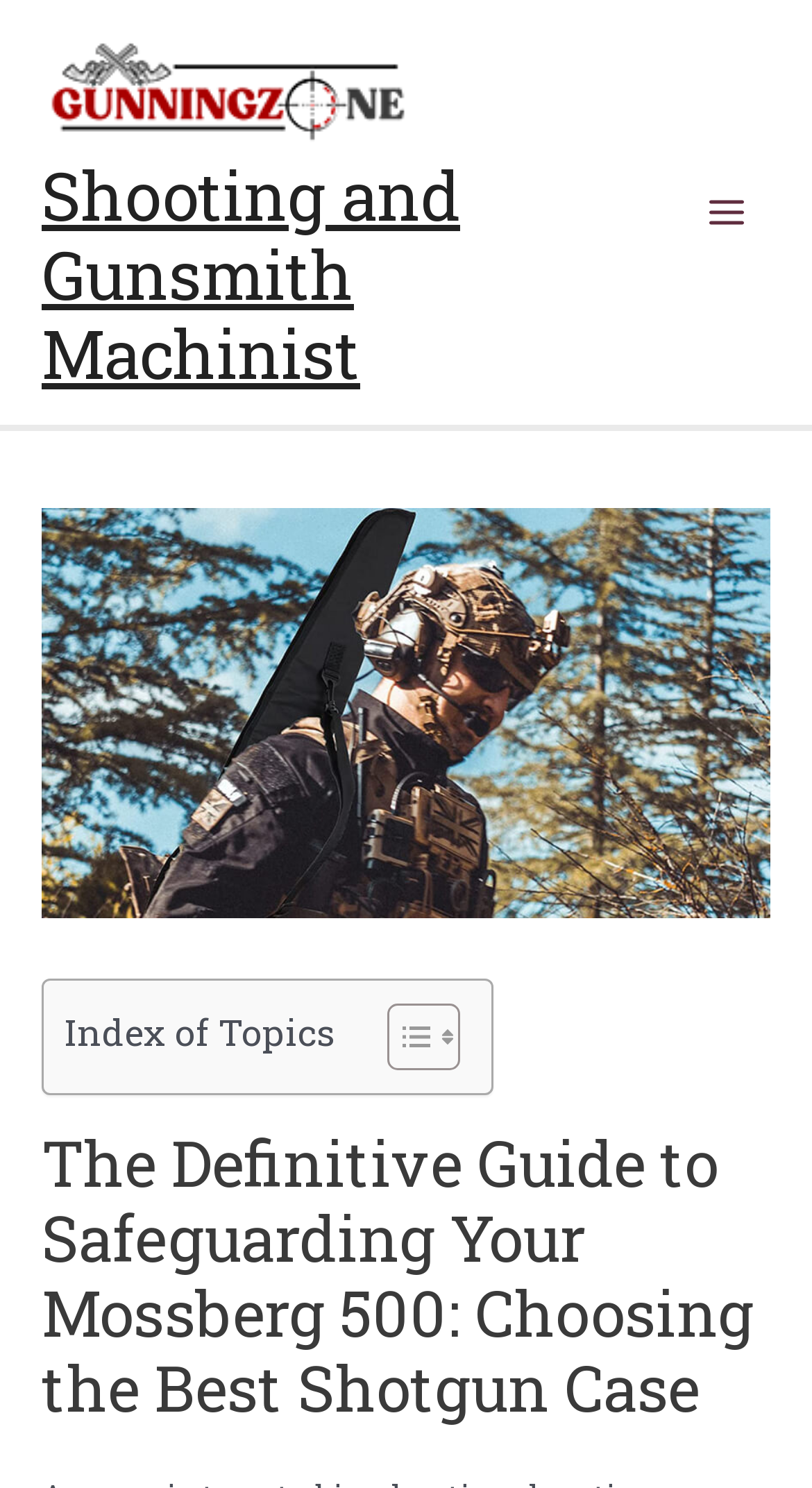How many columns are in the layout table?
Look at the image and respond to the question as thoroughly as possible.

I analyzed the layout table section of the webpage and found that it has a single column structure. The table contains a heading 'Index of Topics' and a link 'Toggle Table of Content', which are aligned vertically, indicating a single column layout.